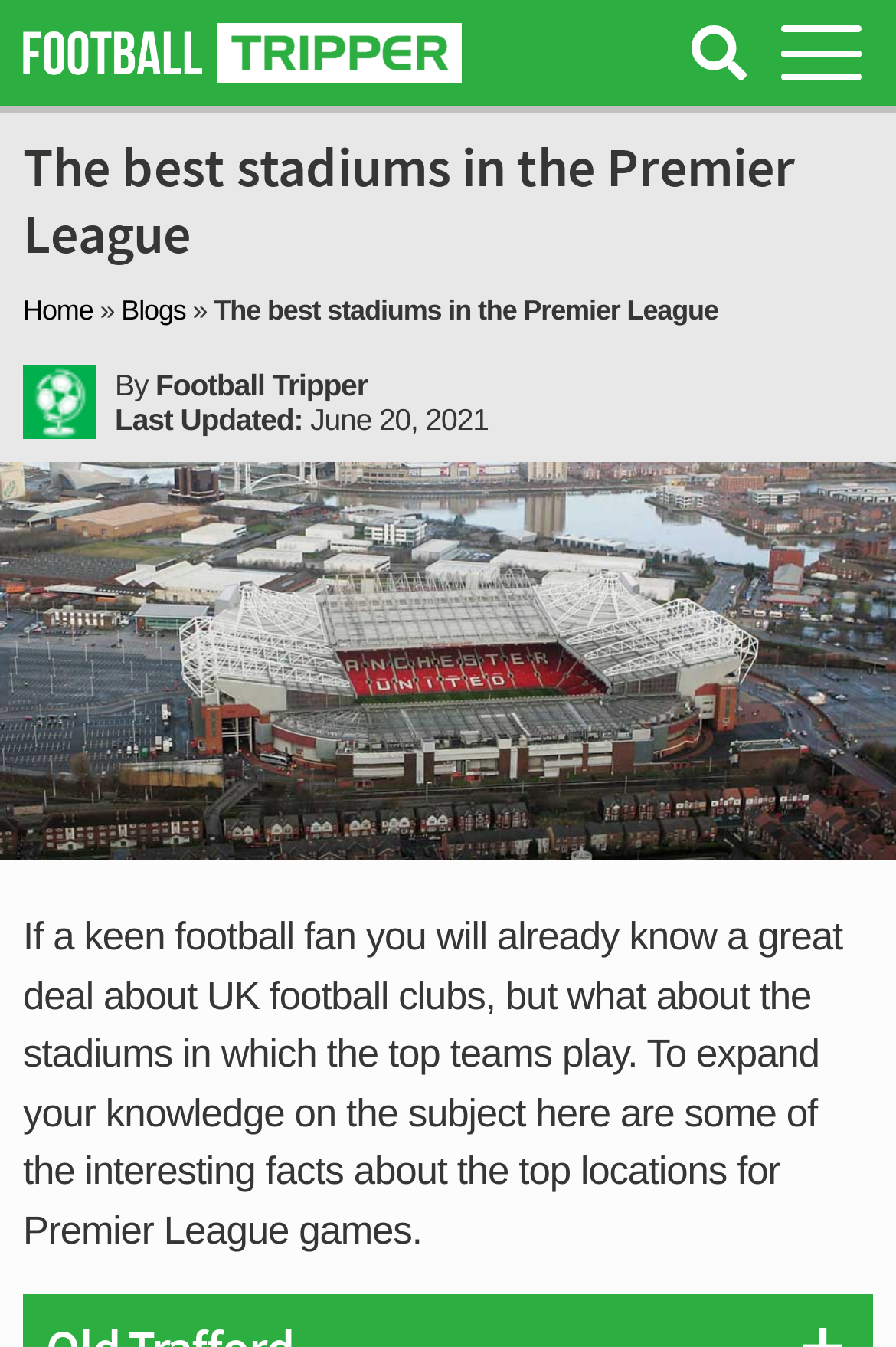Identify the bounding box of the HTML element described here: "Search Stadiums". Provide the coordinates as four float numbers between 0 and 1: [left, top, right, bottom].

[0.892, 0.082, 1.0, 0.159]